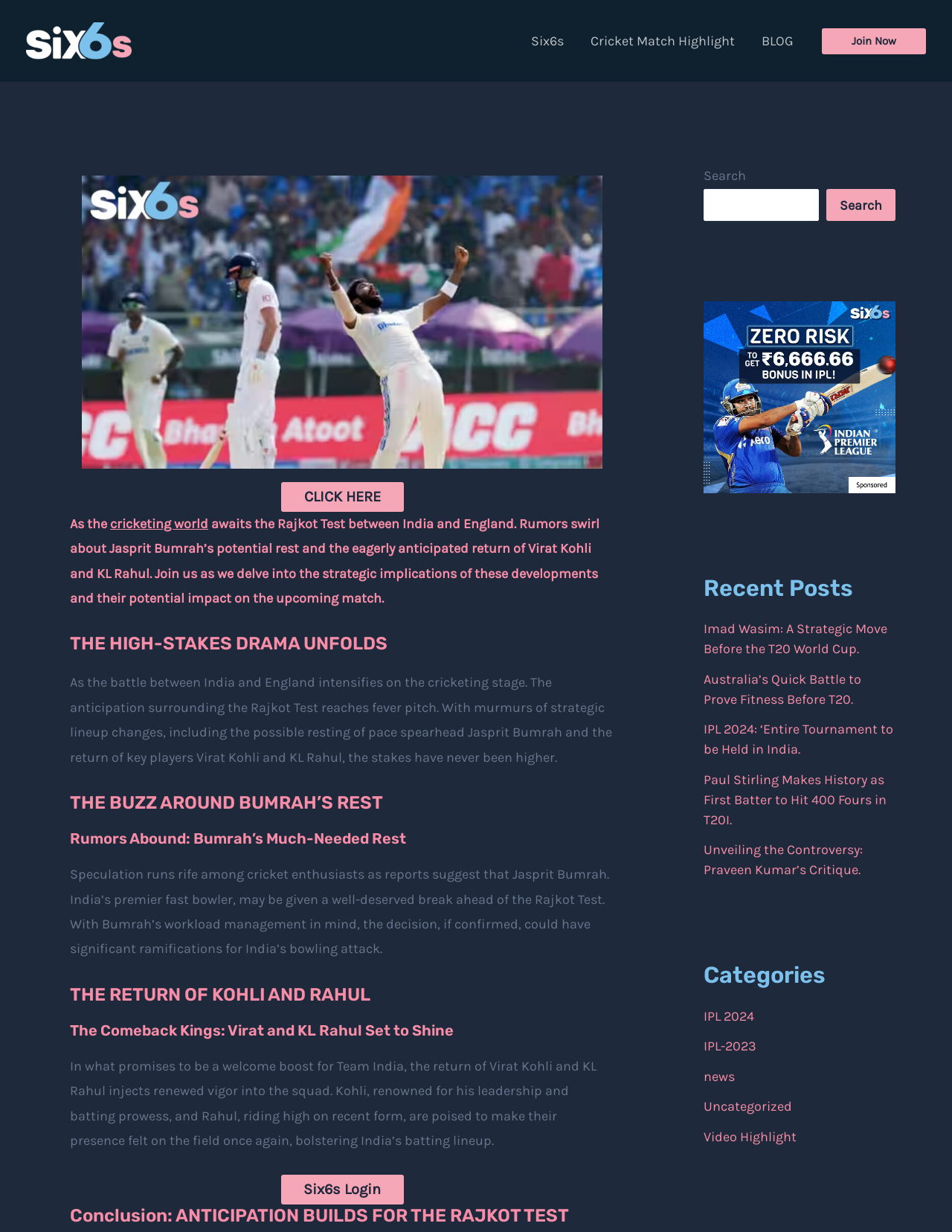From the webpage screenshot, predict the bounding box coordinates (top-left x, top-left y, bottom-right x, bottom-right y) for the UI element described here: CLICK HERE

[0.295, 0.391, 0.424, 0.415]